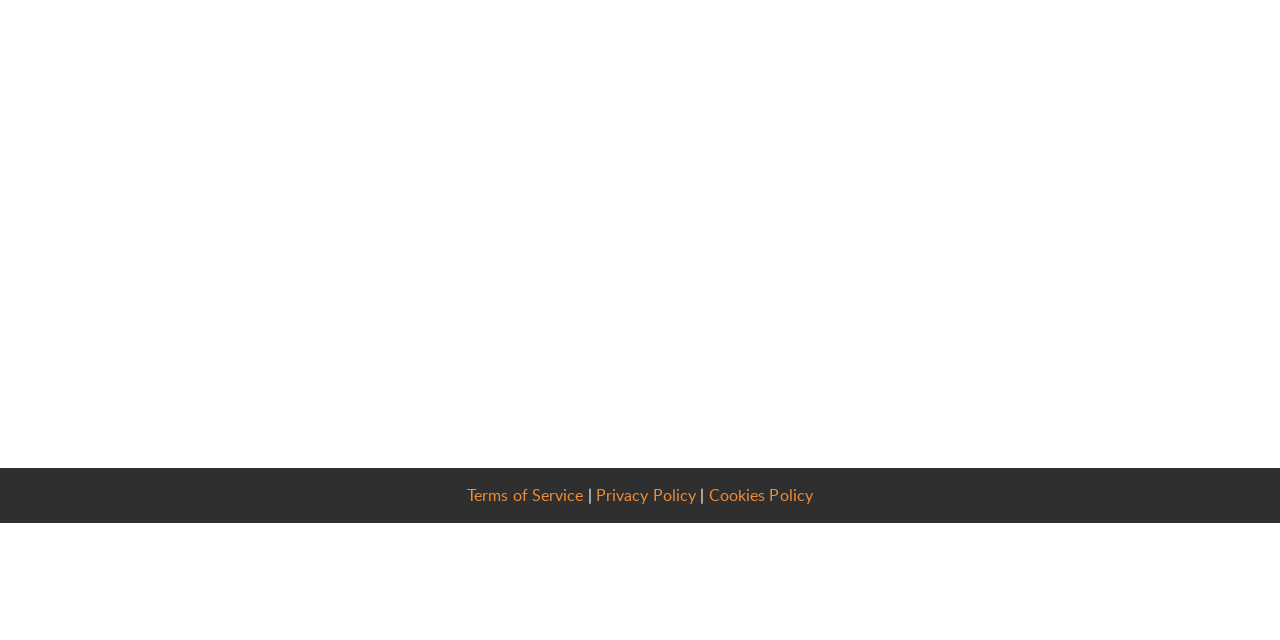Identify the bounding box for the UI element specified in this description: "Cookies Policy". The coordinates must be four float numbers between 0 and 1, formatted as [left, top, right, bottom].

[0.554, 0.756, 0.635, 0.79]